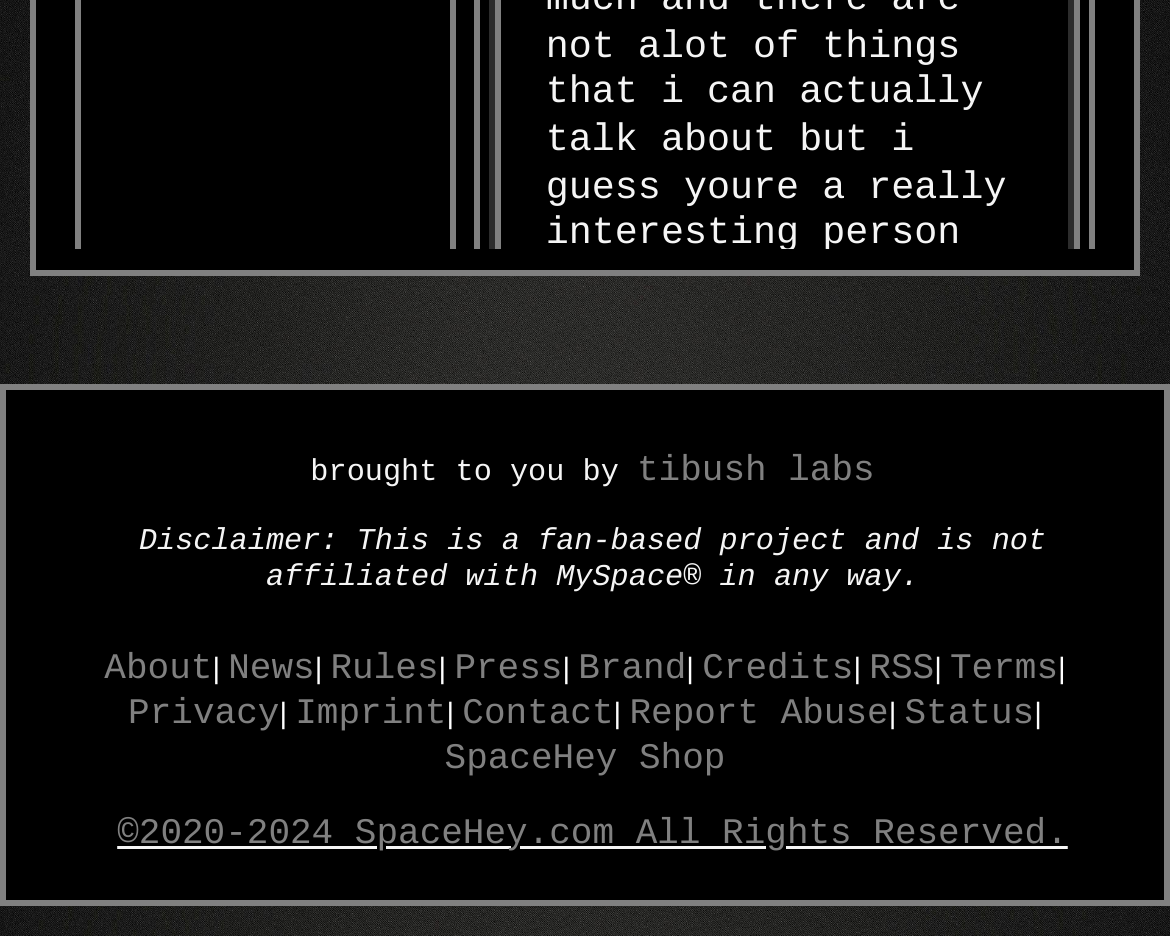Provide the bounding box coordinates of the section that needs to be clicked to accomplish the following instruction: "view profile of ant plant."

[0.514, 0.355, 0.772, 0.399]